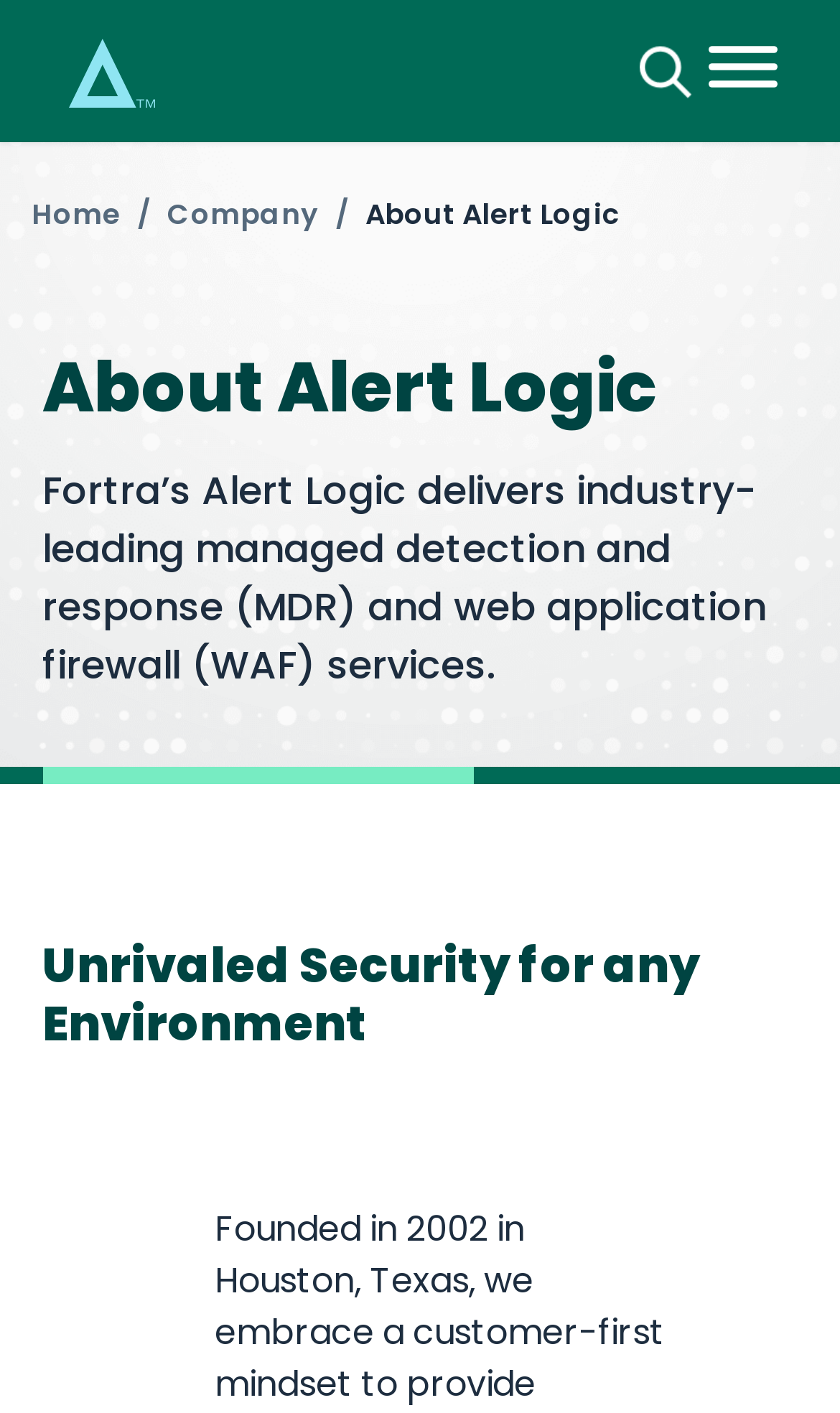What is the company name?
Analyze the image and deliver a detailed answer to the question.

The company name can be found in the static text 'Fortra’s Alert Logic delivers industry-leading managed detection and response (MDR) and web application firewall (WAF) services.' which is located at the top of the webpage.